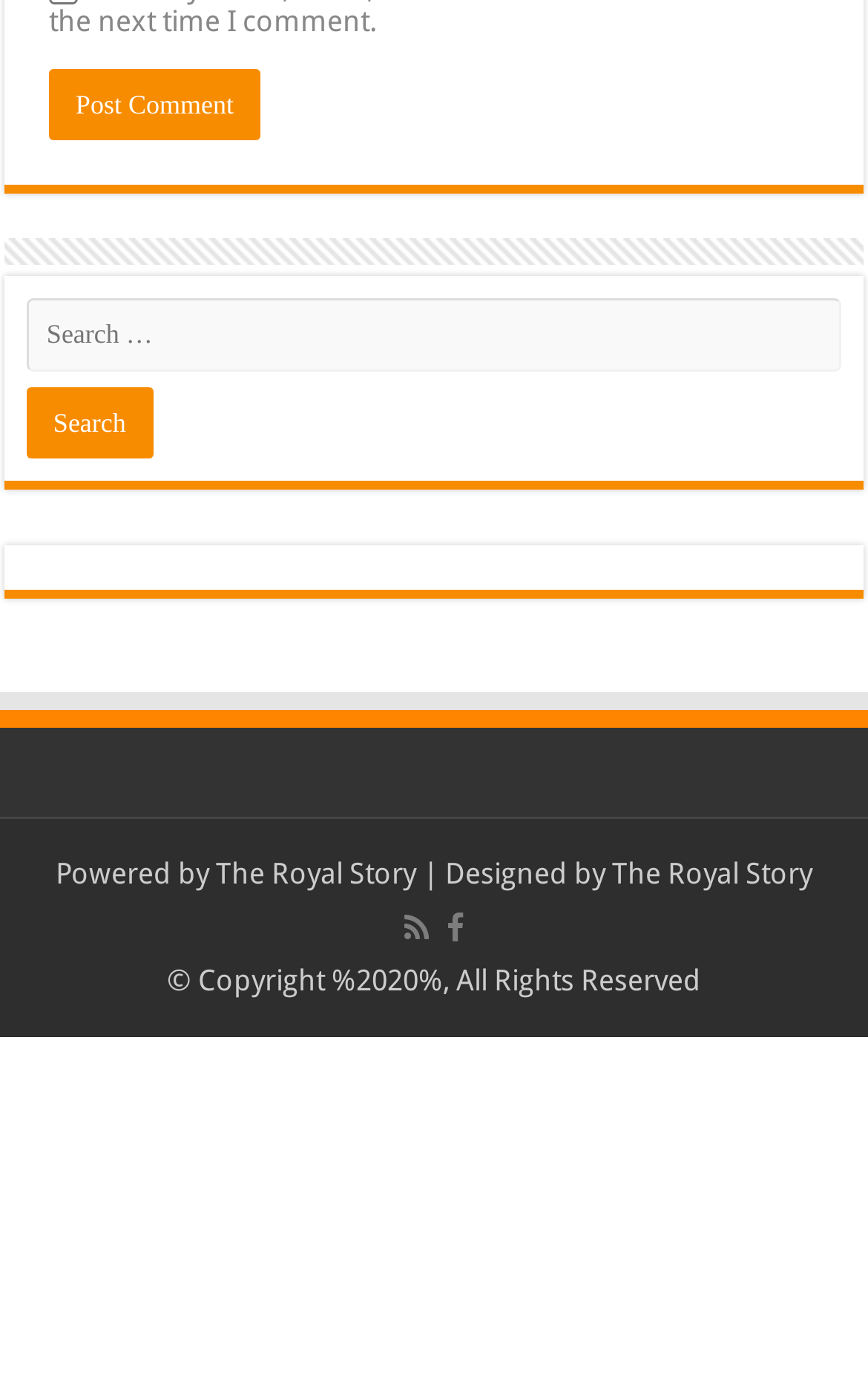What is the copyright year of the website?
From the screenshot, supply a one-word or short-phrase answer.

2020